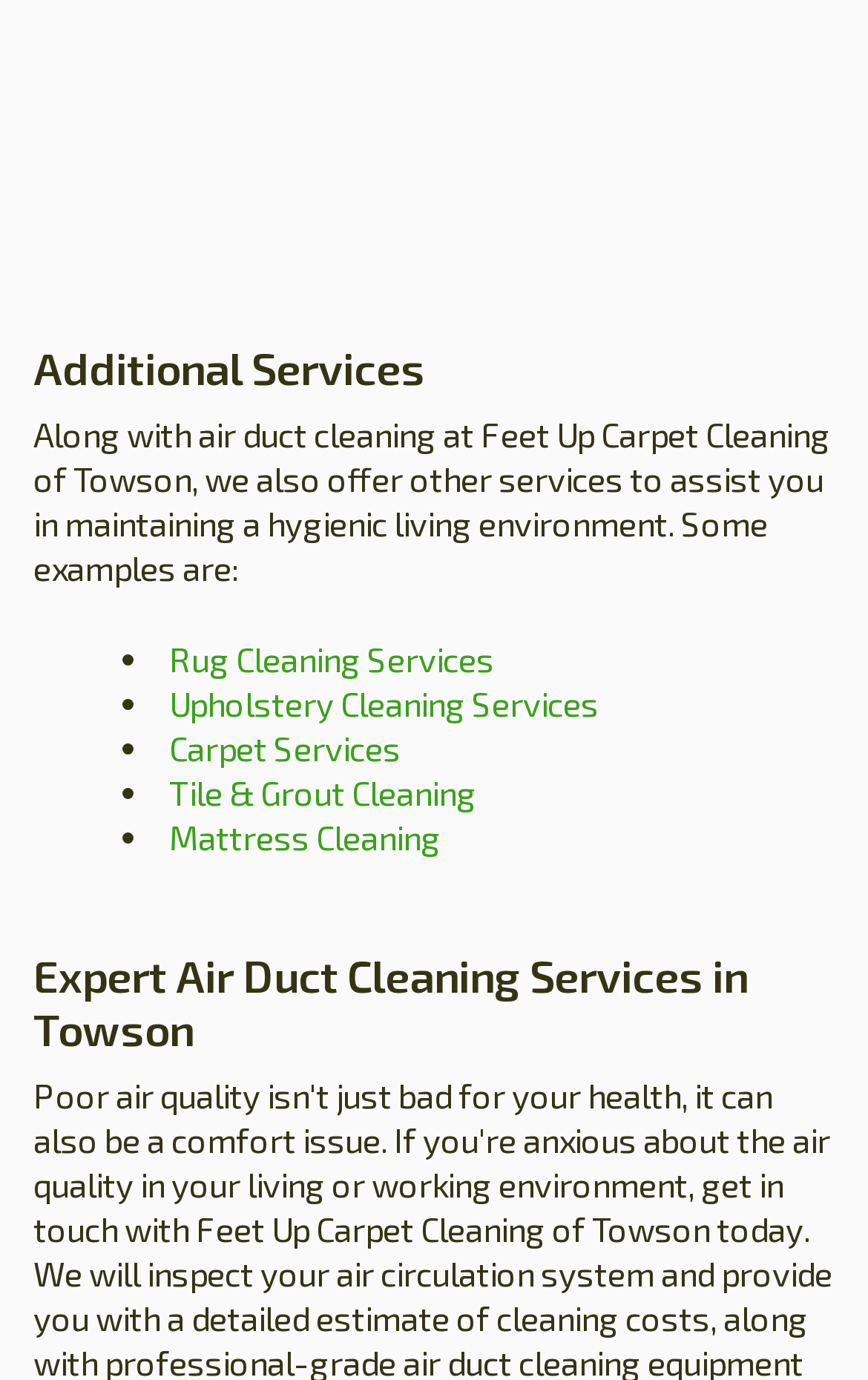Given the element description "Rug Cleaning Services" in the screenshot, predict the bounding box coordinates of that UI element.

[0.195, 0.463, 0.569, 0.492]